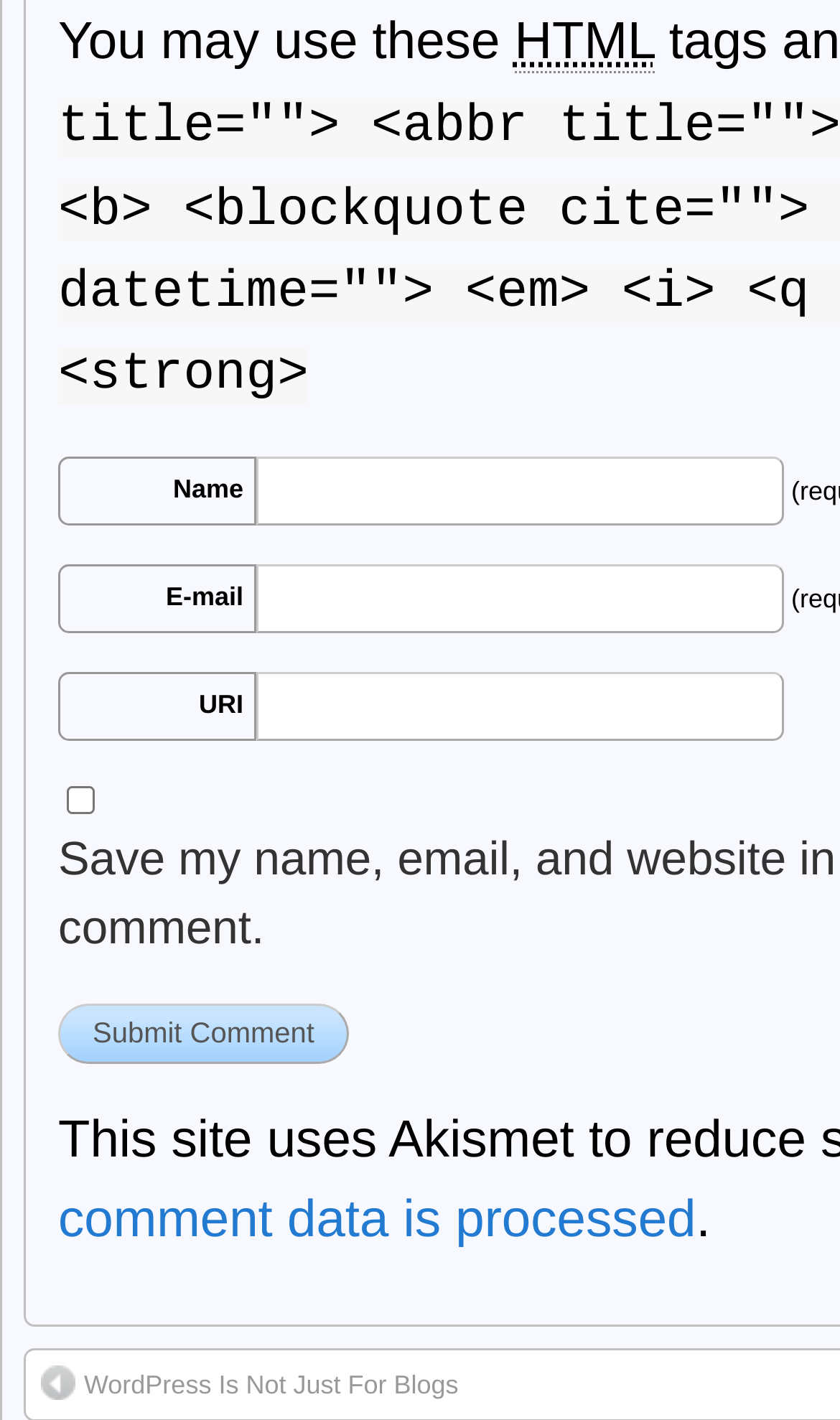What is the button at the bottom for?
Based on the image content, provide your answer in one word or a short phrase.

Submit comment